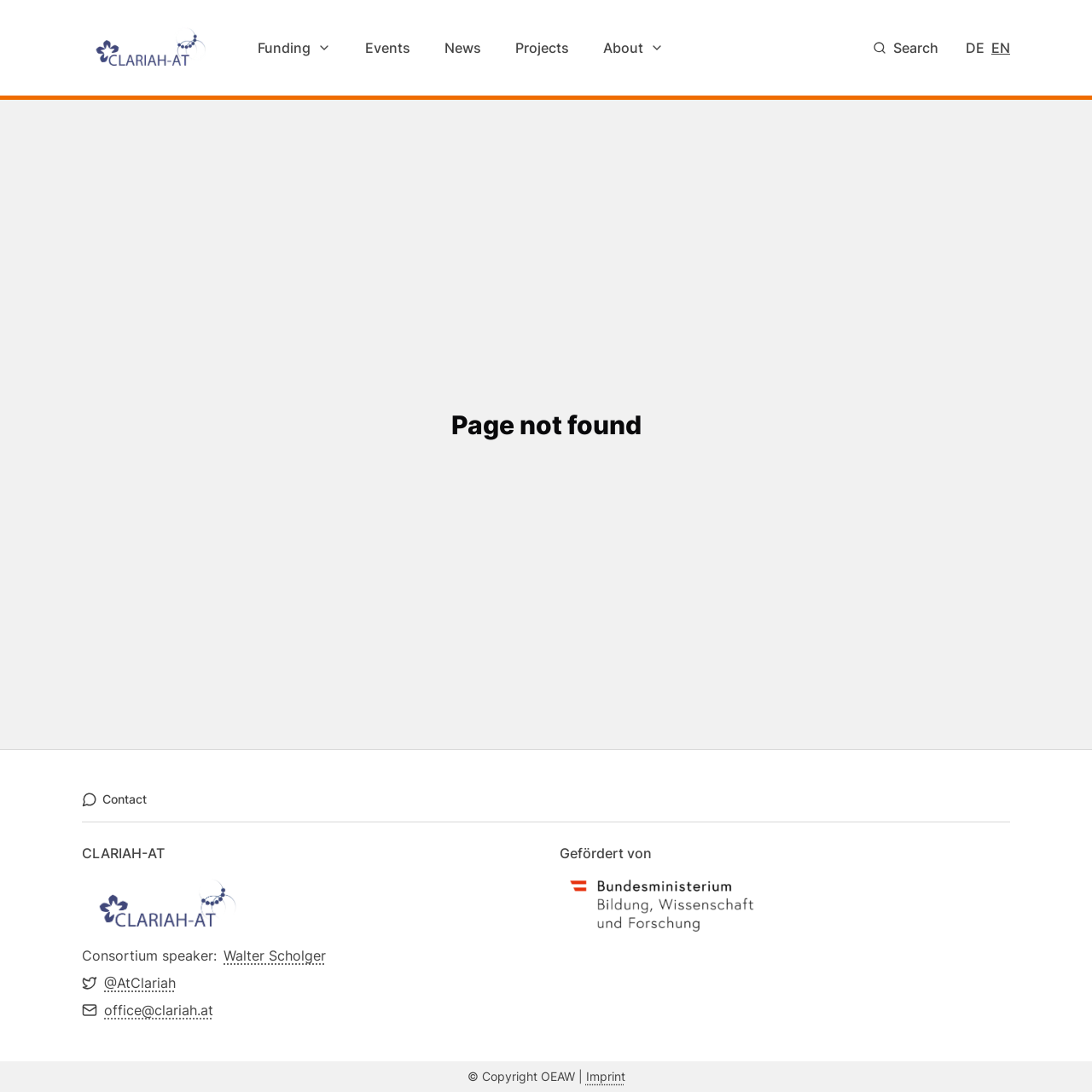Based on the element description: "Bundesministerium Bildung, Wissenschaft und Forschung", identify the bounding box coordinates for this UI element. The coordinates must be four float numbers between 0 and 1, listed as [left, top, right, bottom].

[0.512, 0.797, 0.925, 0.859]